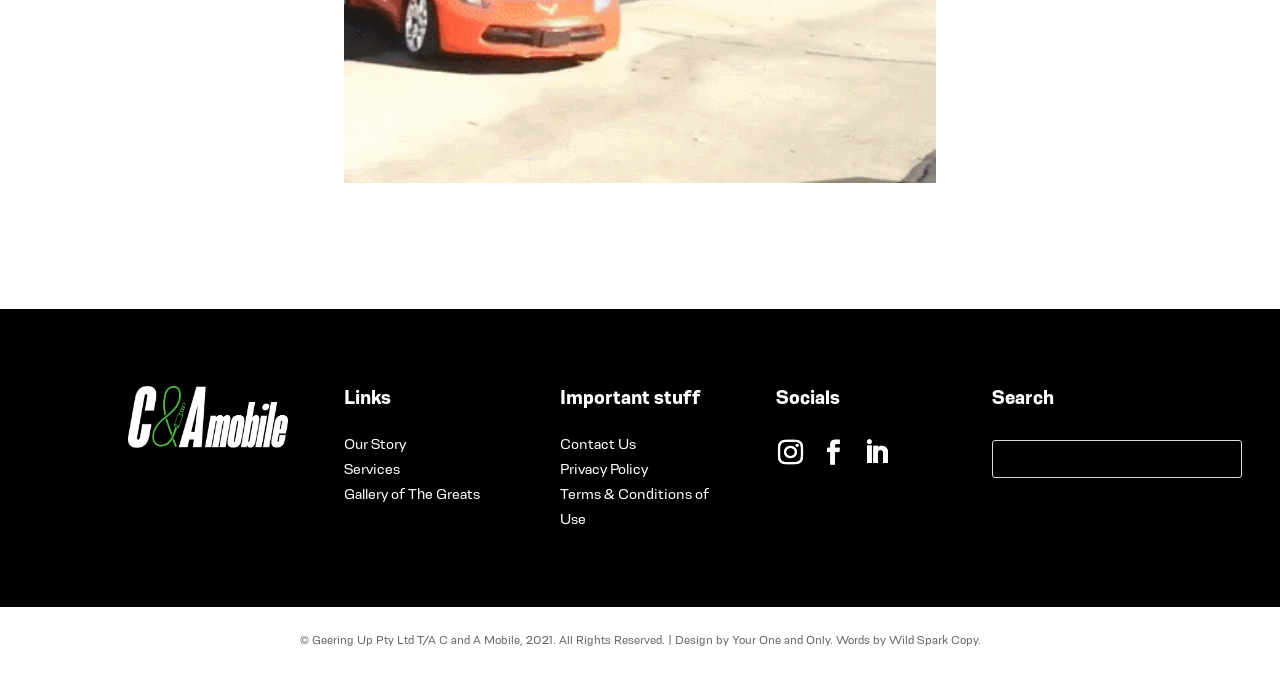Please determine the bounding box coordinates of the element to click on in order to accomplish the following task: "visit Facebook page". Ensure the coordinates are four float numbers ranging from 0 to 1, i.e., [left, top, right, bottom].

[0.598, 0.631, 0.625, 0.704]